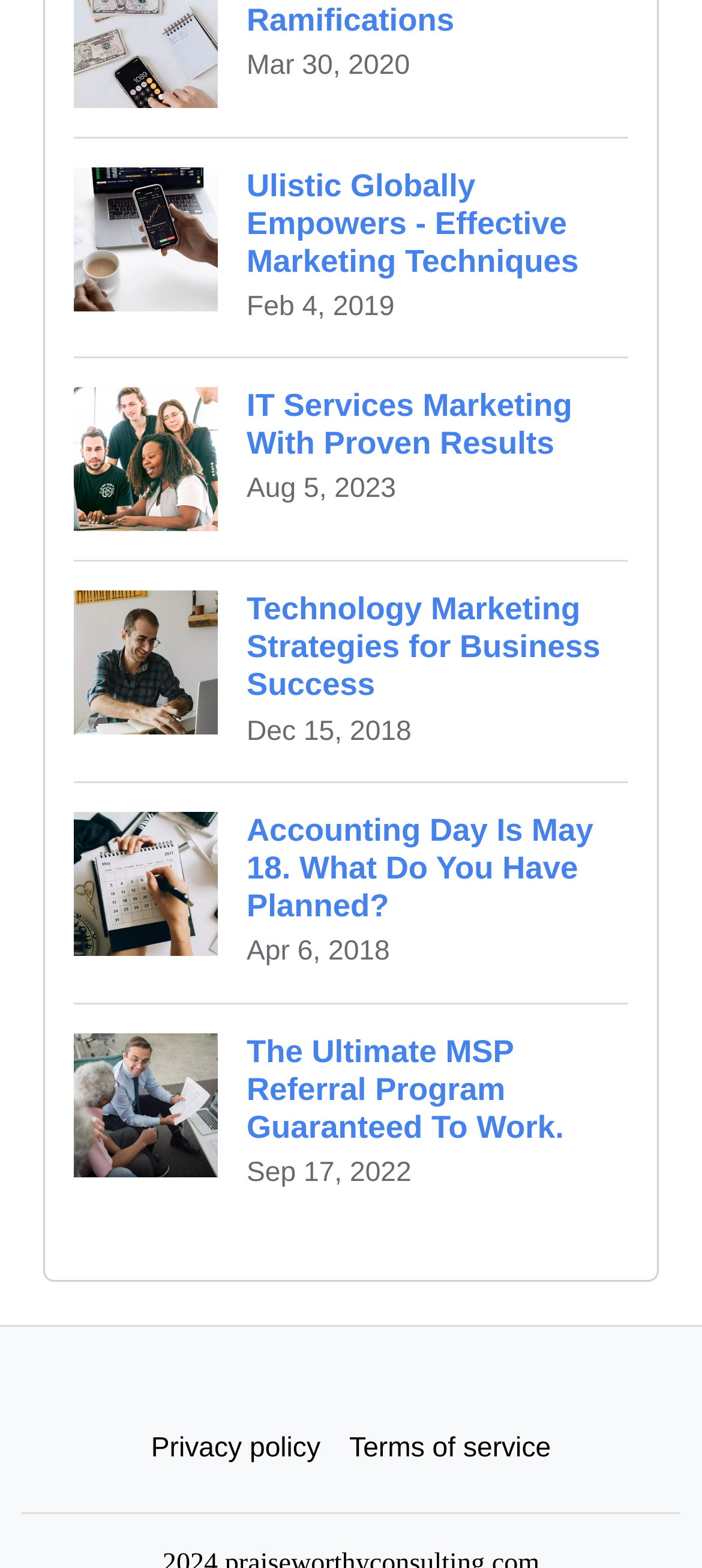Locate the bounding box coordinates of the UI element described by: "Terms of service". The bounding box coordinates should consist of four float numbers between 0 and 1, i.e., [left, top, right, bottom].

[0.477, 0.902, 0.805, 0.947]